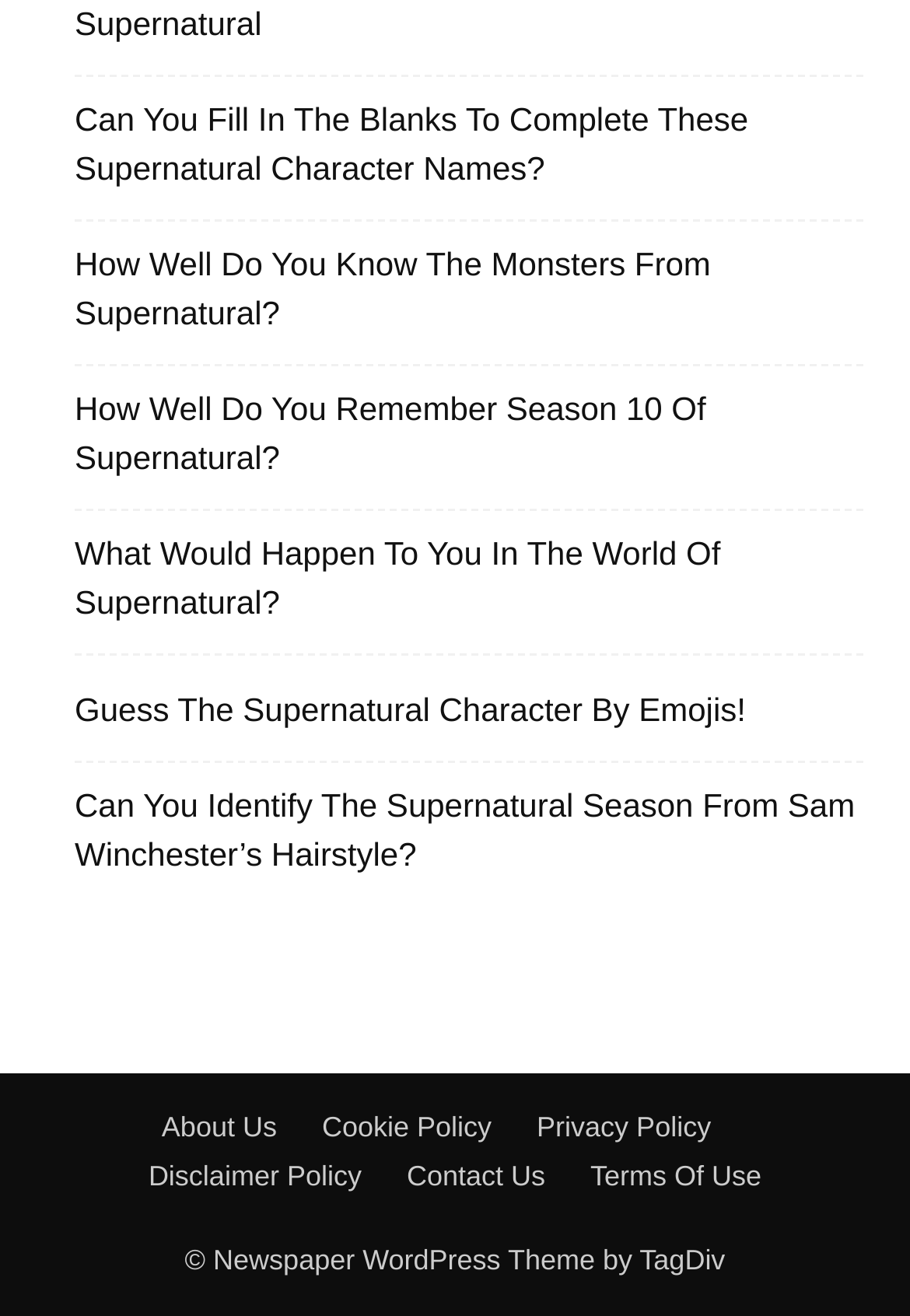Identify the bounding box coordinates for the UI element that matches this description: "Contact Us".

[0.447, 0.878, 0.599, 0.91]